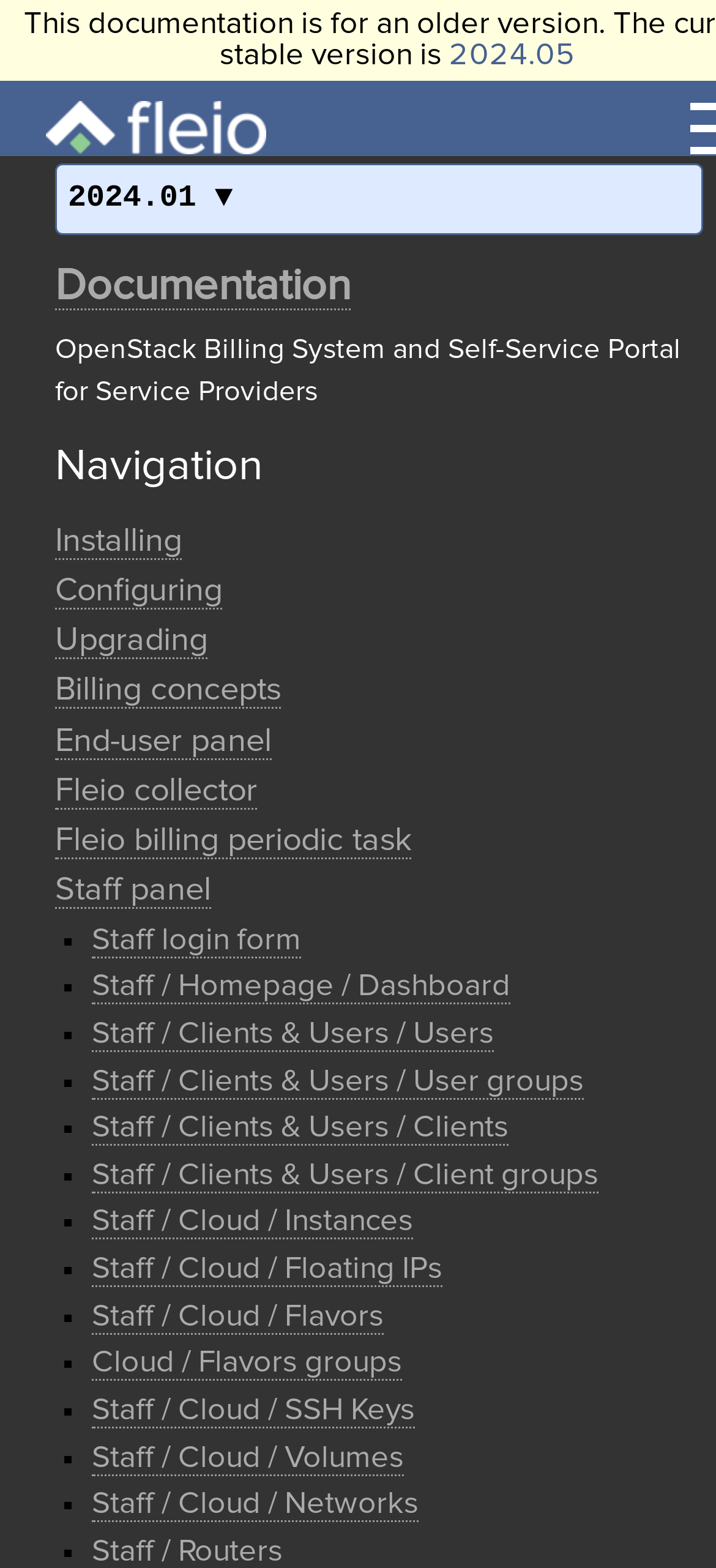Find the bounding box coordinates for the UI element that matches this description: "alt="taco"".

None